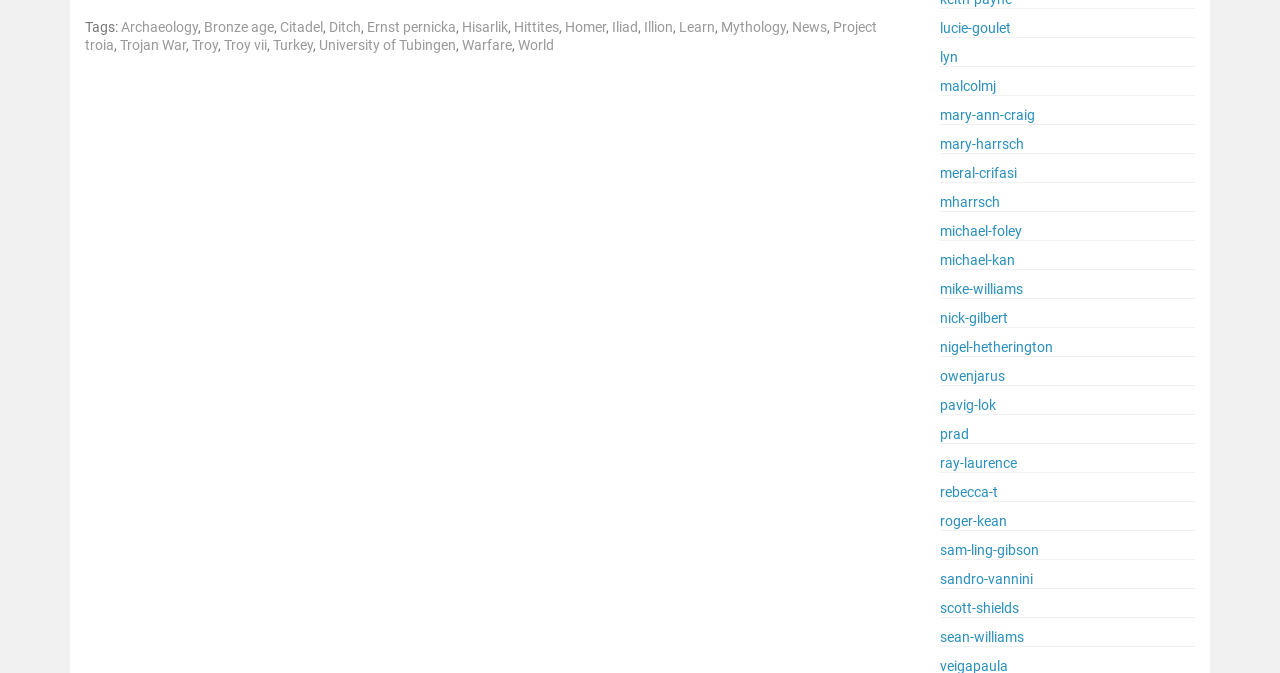Determine the bounding box coordinates of the element that should be clicked to execute the following command: "Explore the link to the University of Tubingen".

[0.249, 0.055, 0.356, 0.079]